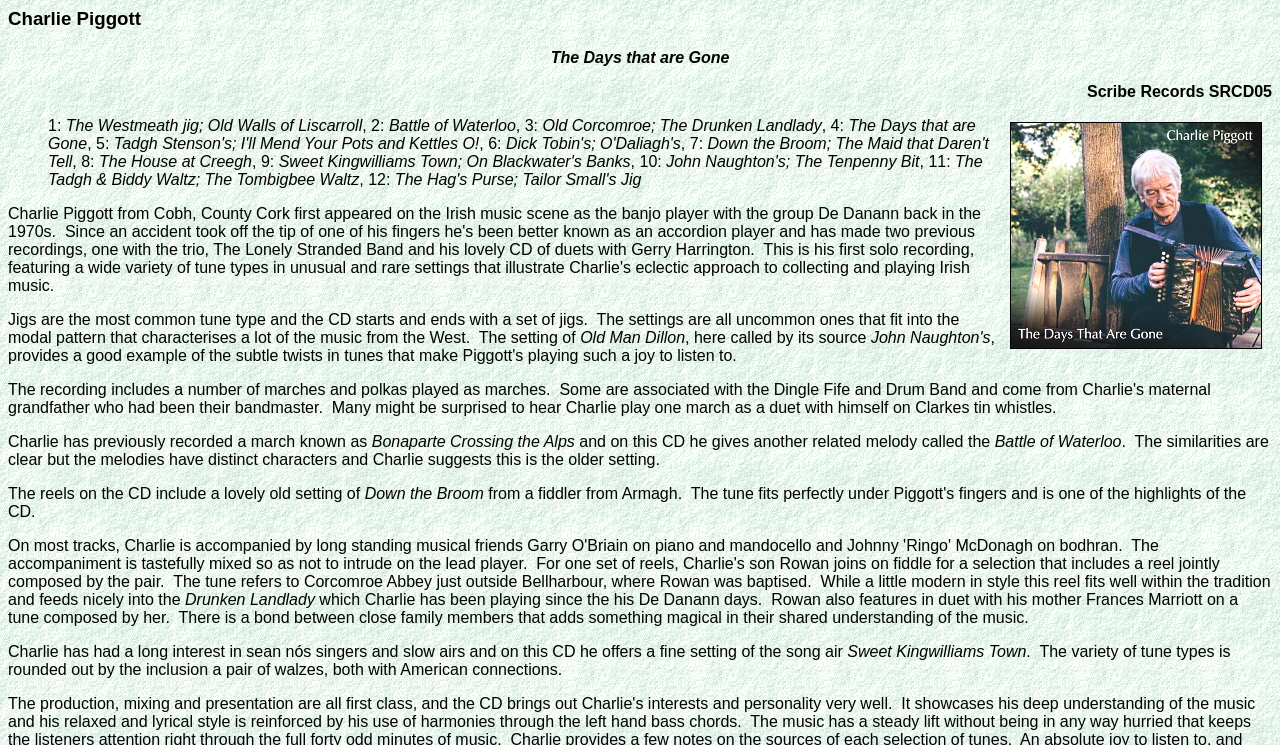Illustrate the webpage thoroughly, mentioning all important details.

The webpage is about Charlie Piggott, a musician, and his album "The Days that are Gone" released on Scribe Records SRCD05. At the top, there is a heading with the title "Charlie Piggott" and a cover picture of the album below it. 

Below the heading, there is a blockquote section that lists the tracks on the album. The tracks are numbered from 1 to 12, and each track has a title, such as "The Westmeath jig; Old Walls of Liscarroll" and "The Tadgh & Biddy Waltz; The Tombigbee Waltz". 

Following the tracklist, there is a section of text that discusses the music on the album. The text explains that the album starts and ends with a set of jigs, and that the settings are all uncommon ones that fit into the modal pattern characteristic of music from the West. 

The text also mentions specific tracks, such as "Old Man Dillon" and "Bonaparte Crossing the Alps", and discusses their connections to other melodies. Additionally, it highlights Charlie's interest in sean nós singers and slow airs, and mentions a song air titled "Sweet Kingwilliams Town". 

Throughout the text, there are mentions of other musicians, such as Frances Marriott, and the connections between family members and their shared understanding of the music. Overall, the webpage provides information about Charlie Piggott's album, the music on it, and his background as a musician.